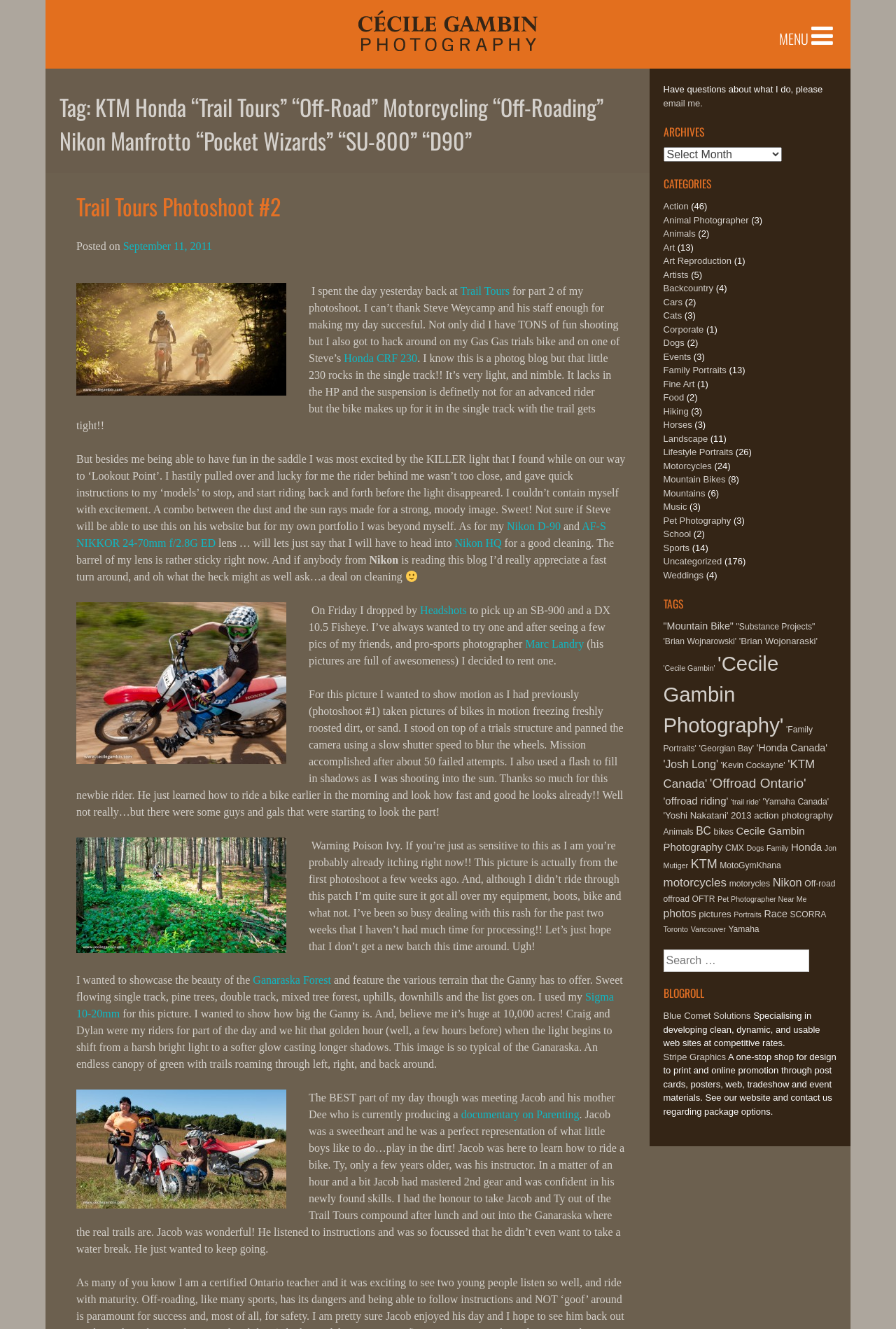Please identify the bounding box coordinates of the area I need to click to accomplish the following instruction: "Get a free estimate".

None